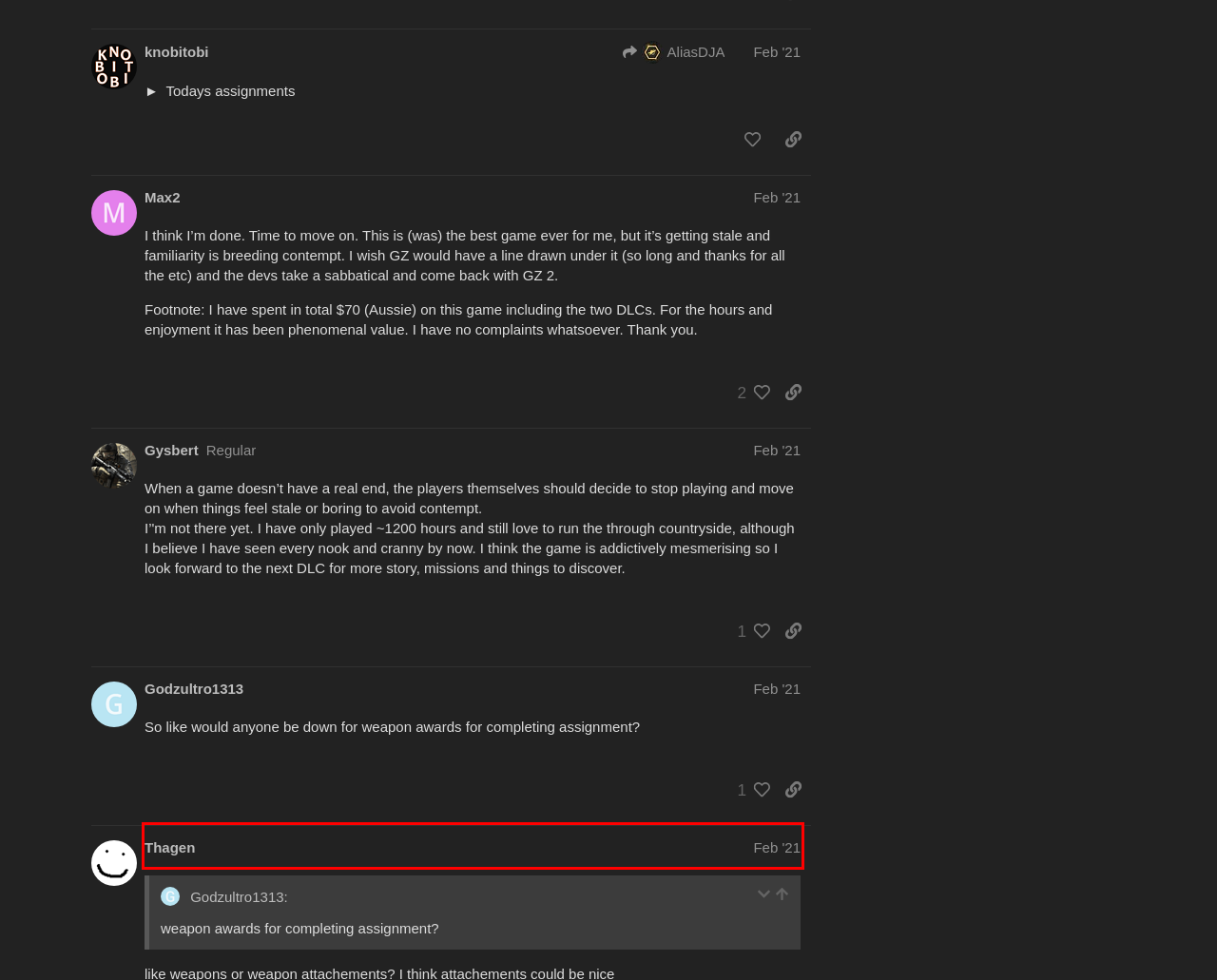Given a webpage screenshot with a red bounding box, perform OCR to read and deliver the text enclosed by the red bounding box.

Hmm, I just attracted a apoc harvester, killed 10 apoc hunter and went away I did it in about 8 minutes.